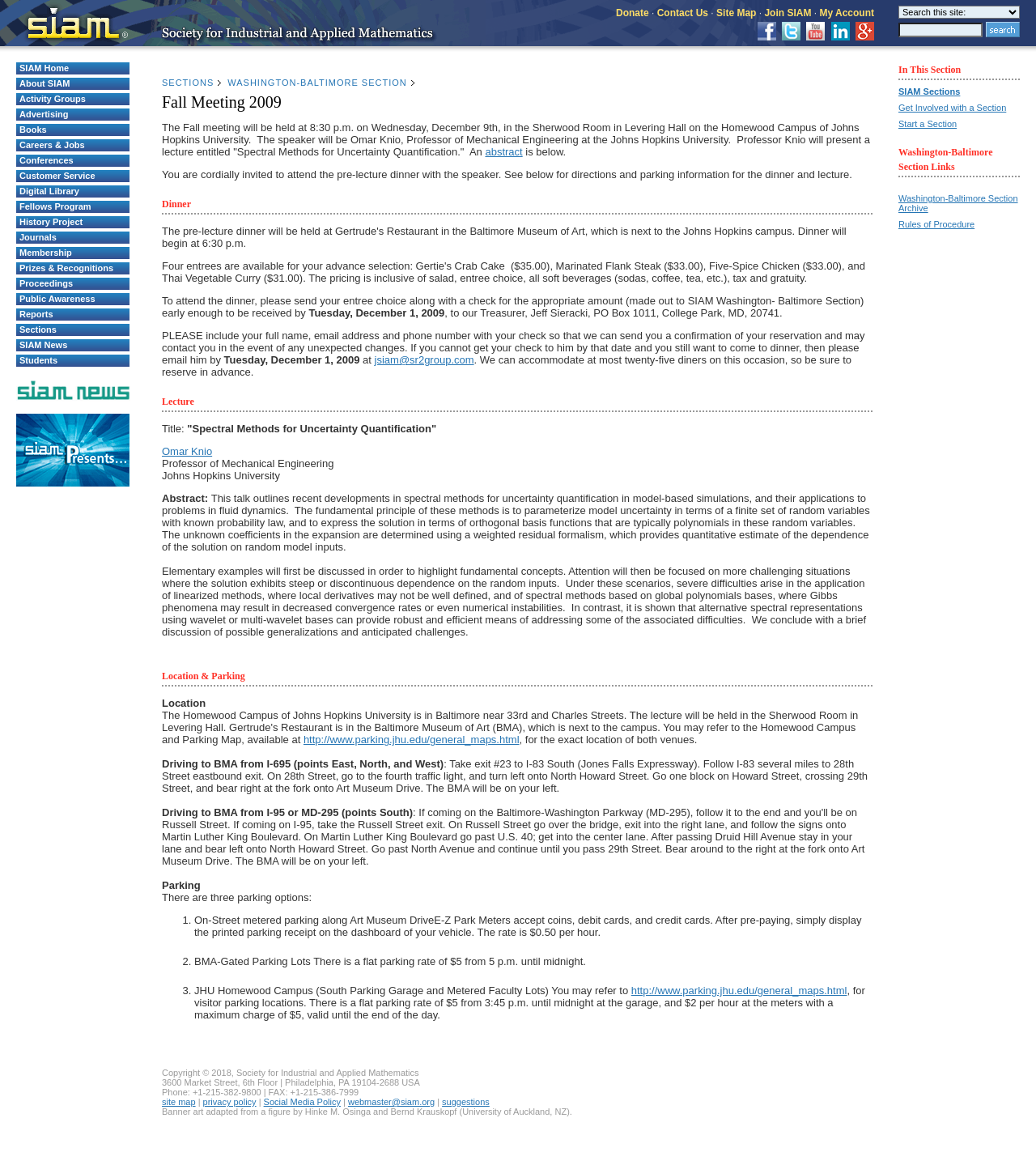Please identify the bounding box coordinates of the clickable element to fulfill the following instruction: "Click the 'SECTIONS' link". The coordinates should be four float numbers between 0 and 1, i.e., [left, top, right, bottom].

[0.156, 0.067, 0.215, 0.075]